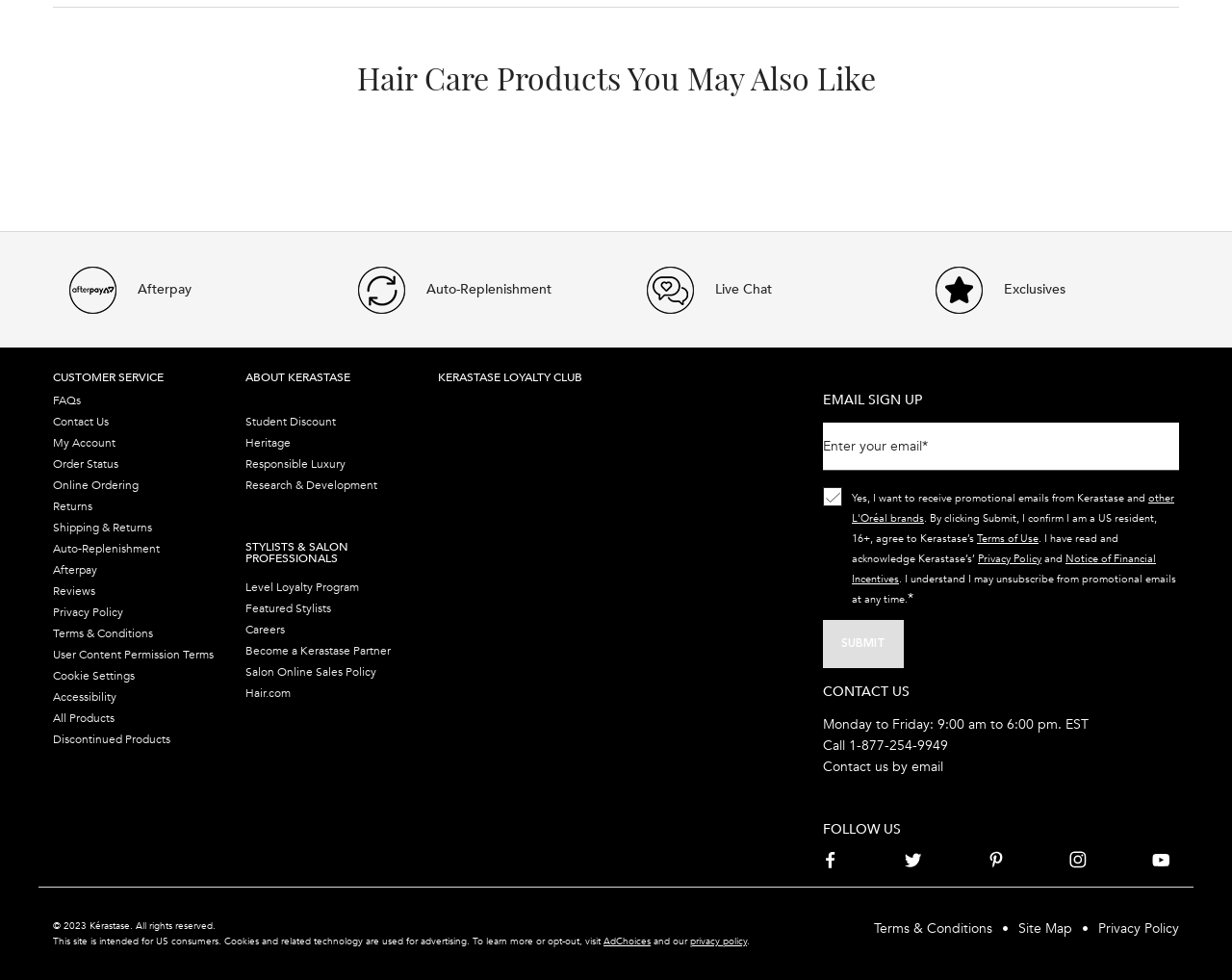Please identify the coordinates of the bounding box for the clickable region that will accomplish this instruction: "Click on the 'CUSTOMER SERVICE' link".

[0.043, 0.377, 0.133, 0.393]